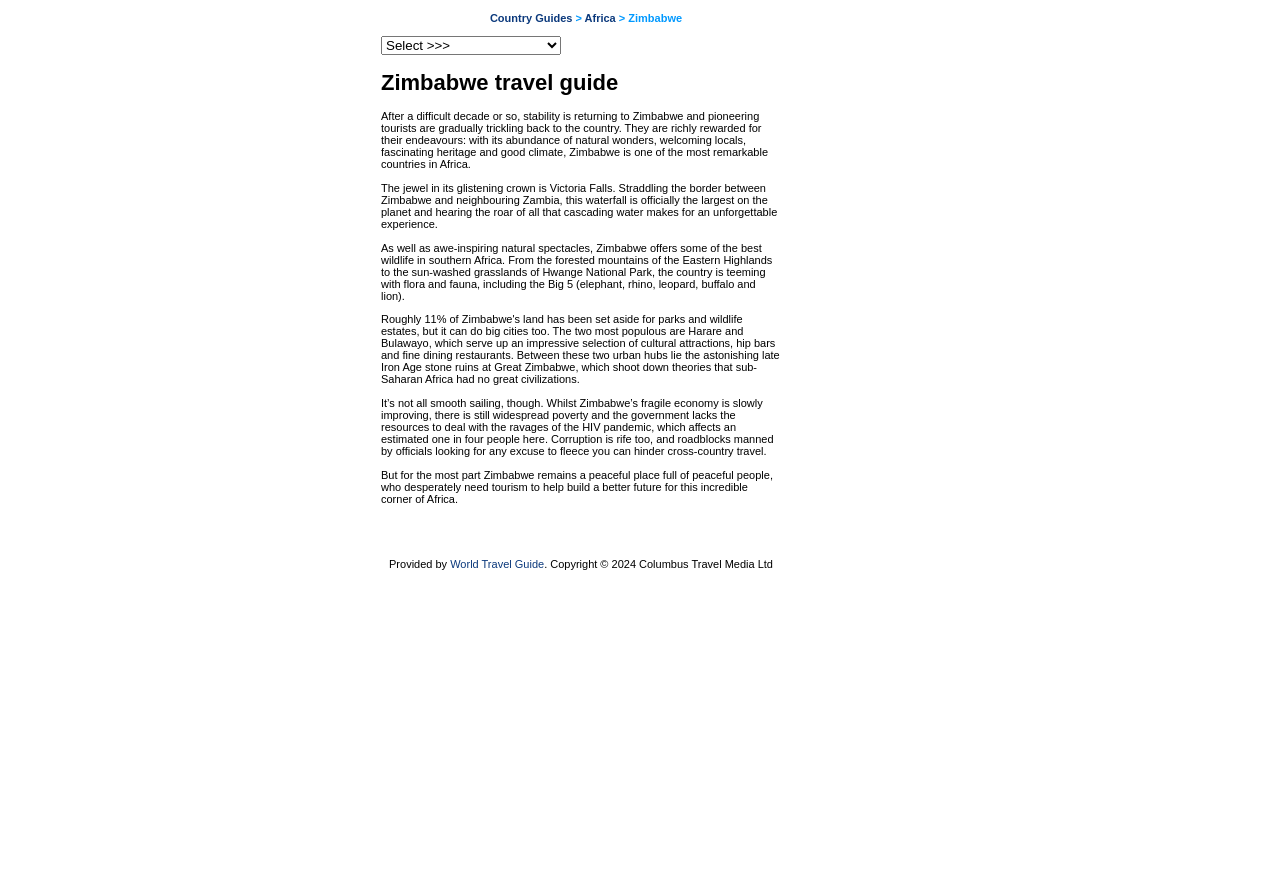Give a one-word or short phrase answer to the question: 
What are the five animals mentioned in the text?

Elephant, rhino, leopard, buffalo, and lion